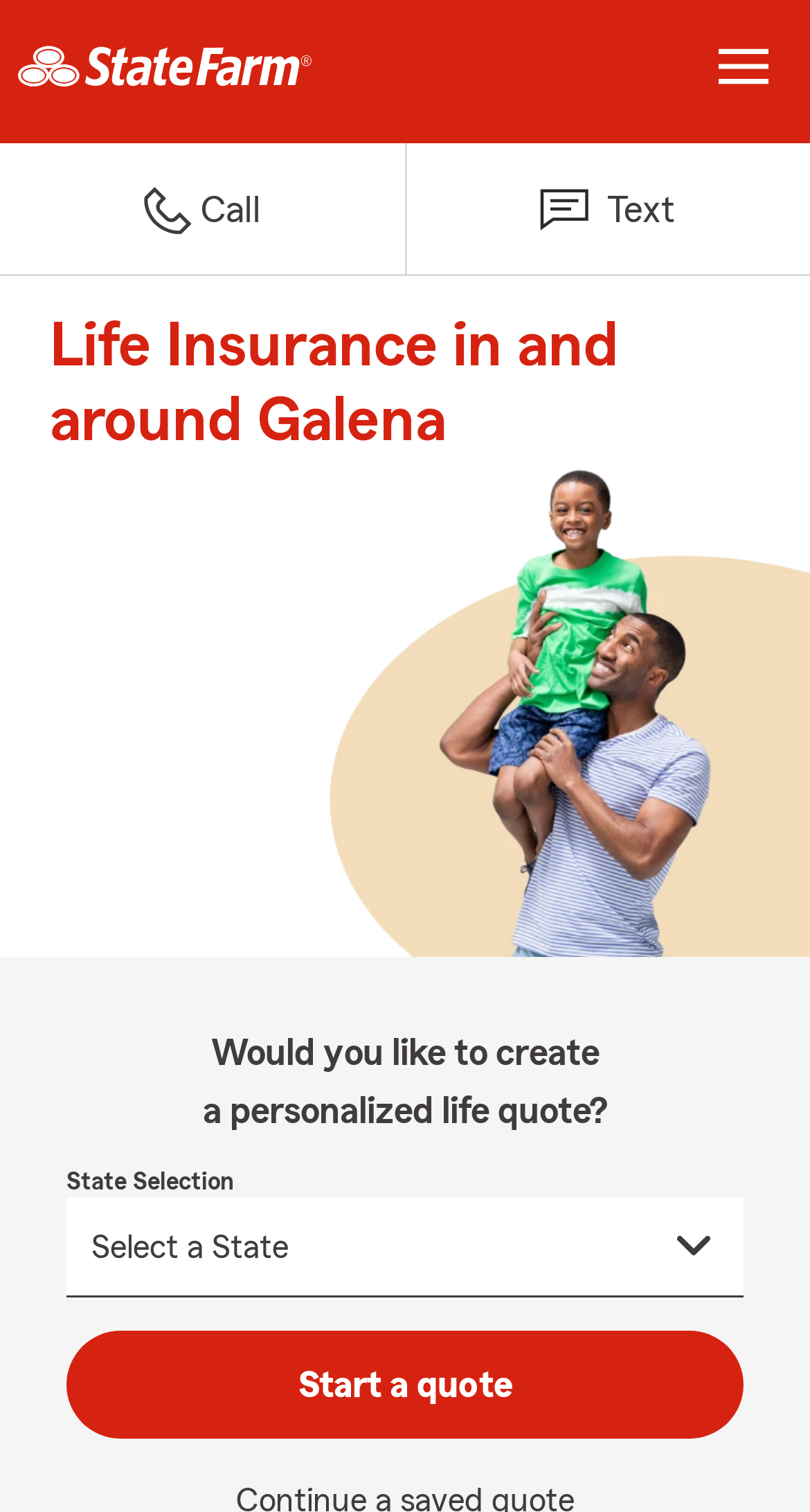Given the element description, predict the bounding box coordinates in the format (top-left x, top-left y, bottom-right x, bottom-right y), using floating point numbers between 0 and 1: aria-label="menu toggle"

[0.856, 0.011, 0.979, 0.084]